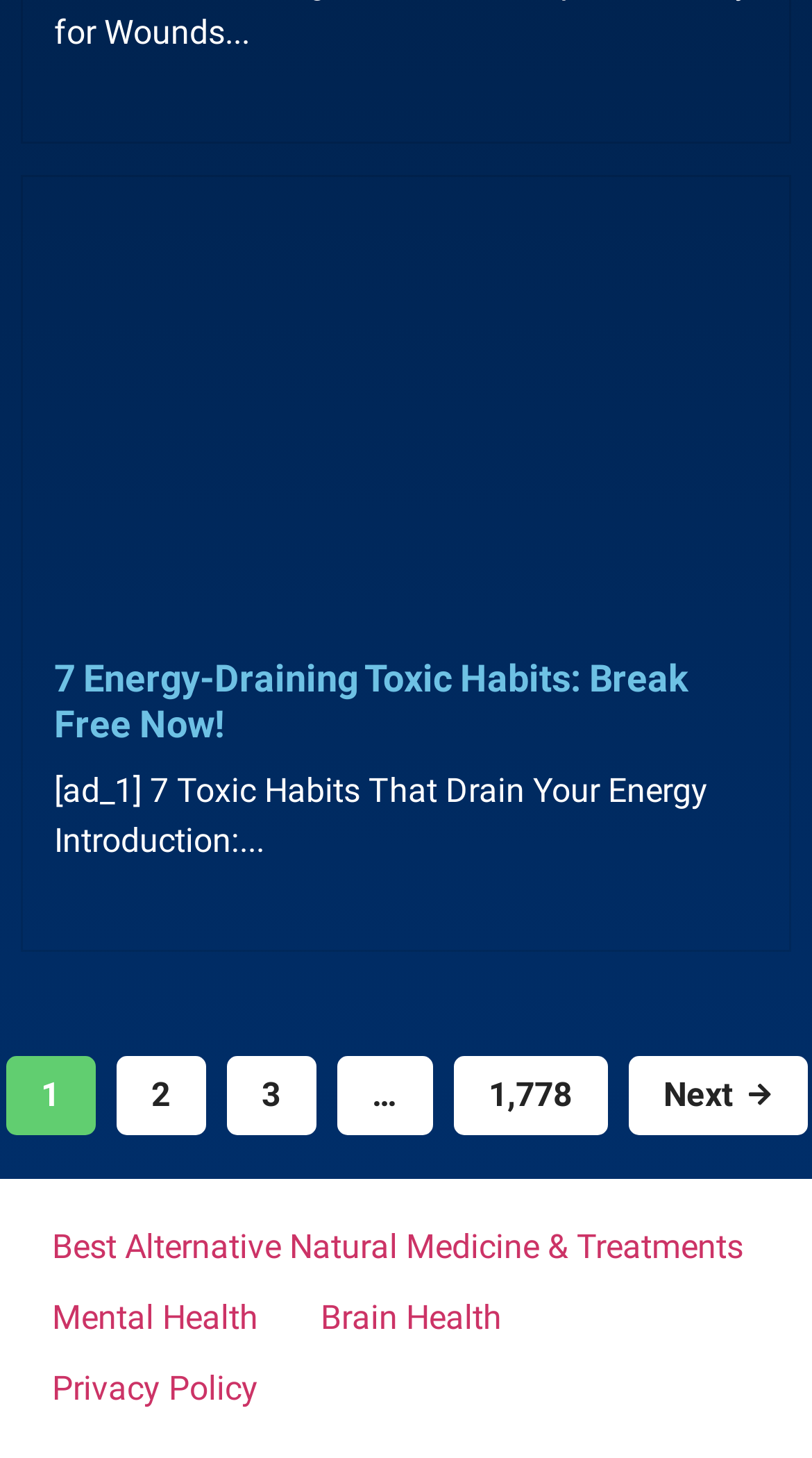Select the bounding box coordinates of the element I need to click to carry out the following instruction: "Check the privacy policy".

[0.026, 0.929, 0.356, 0.978]